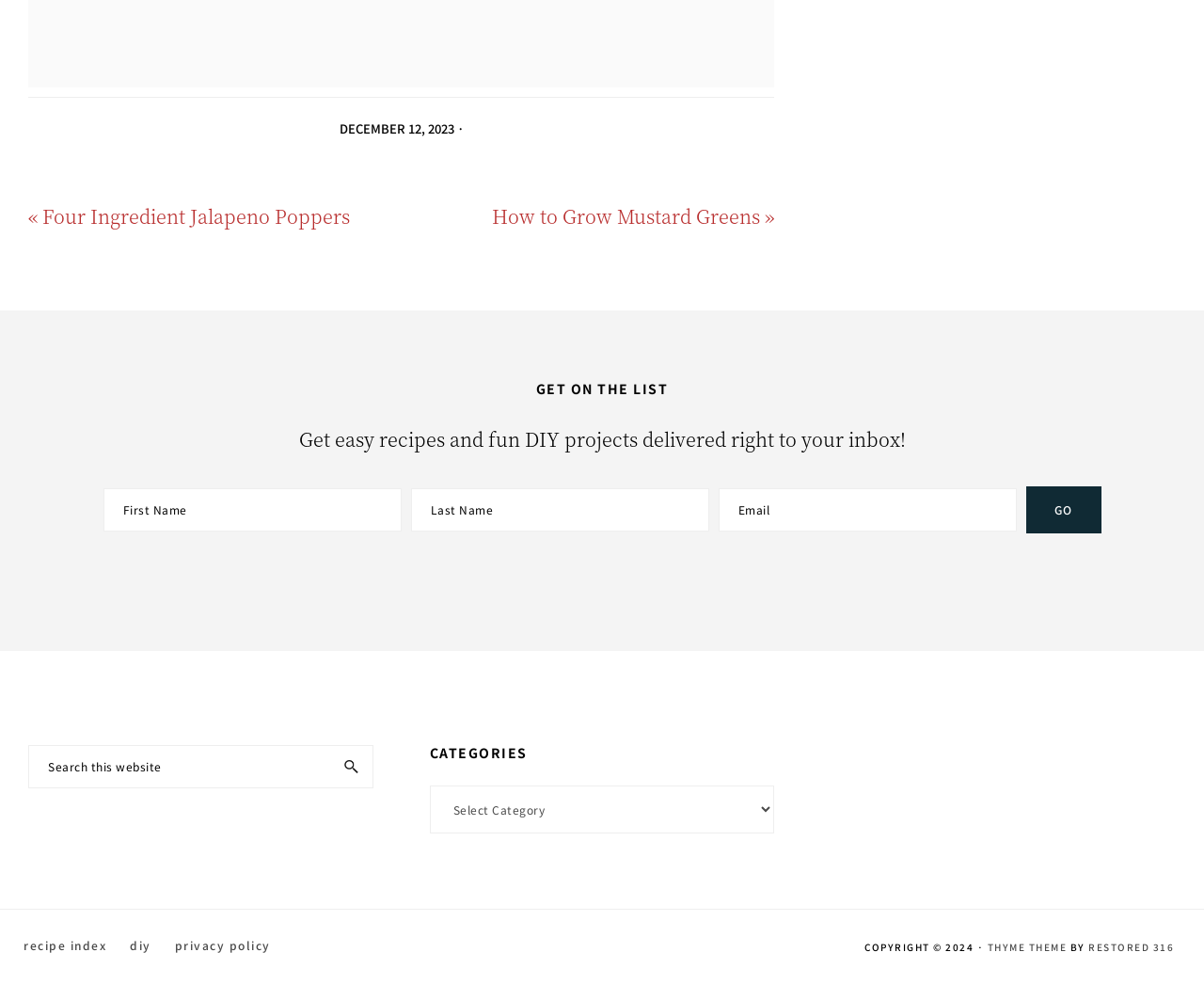Find and provide the bounding box coordinates for the UI element described with: "aria-label="Email" name="email" placeholder="Email"".

[0.596, 0.496, 0.844, 0.54]